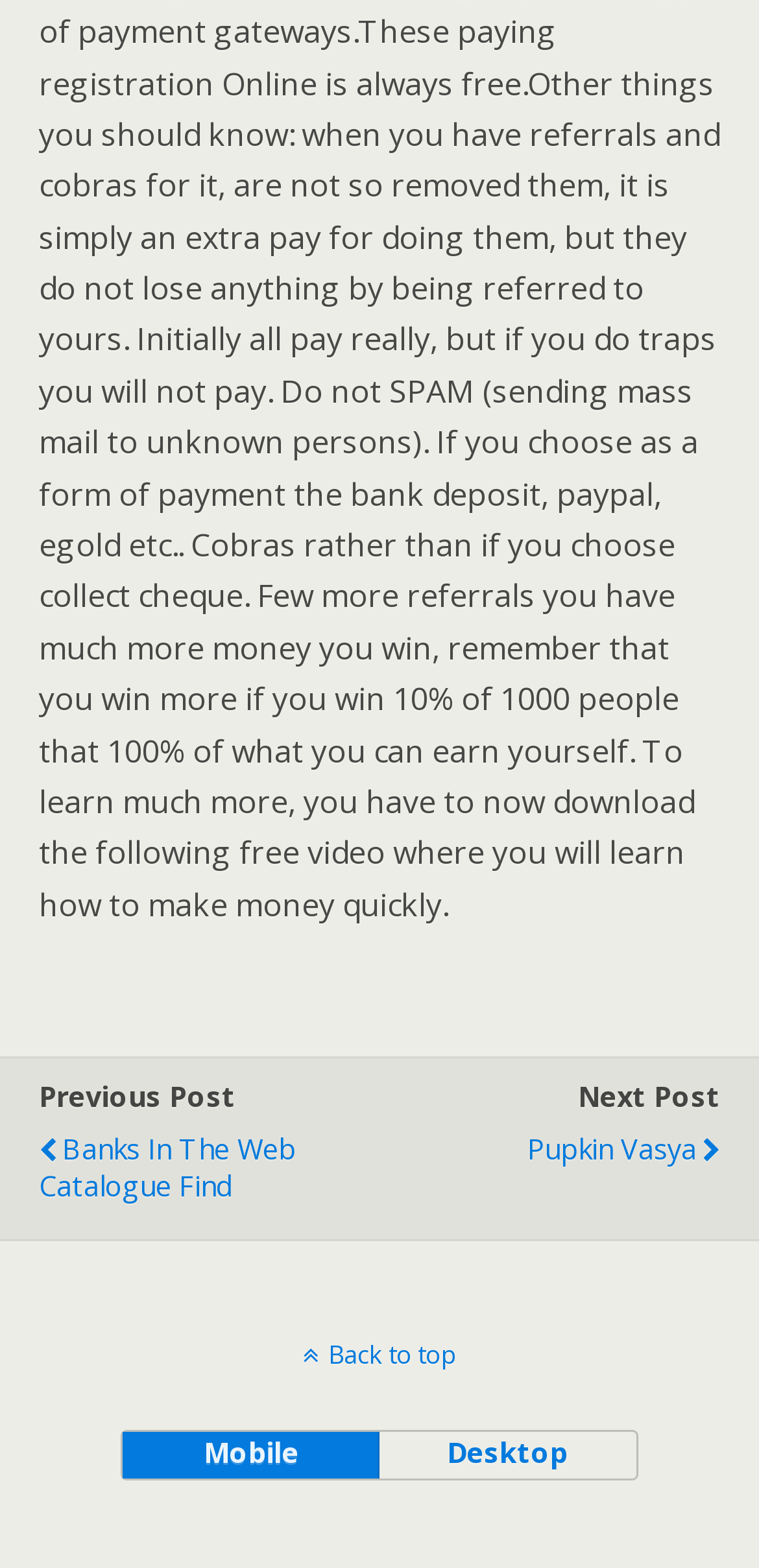Using the provided element description, identify the bounding box coordinates as (top-left x, top-left y, bottom-right x, bottom-right y). Ensure all values are between 0 and 1. Description: Back to top

[0.0, 0.853, 1.0, 0.875]